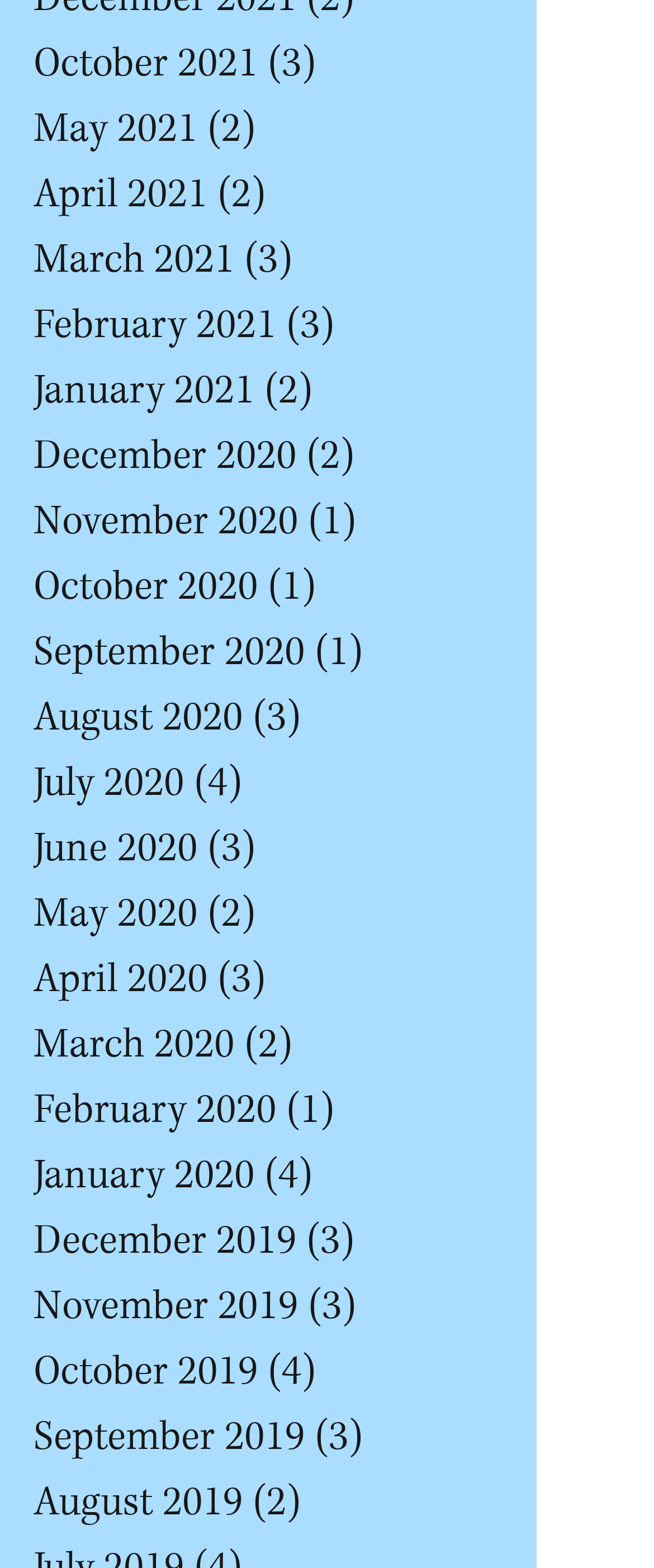Provide a short answer using a single word or phrase for the following question: 
How many posts are there in October 2021?

3